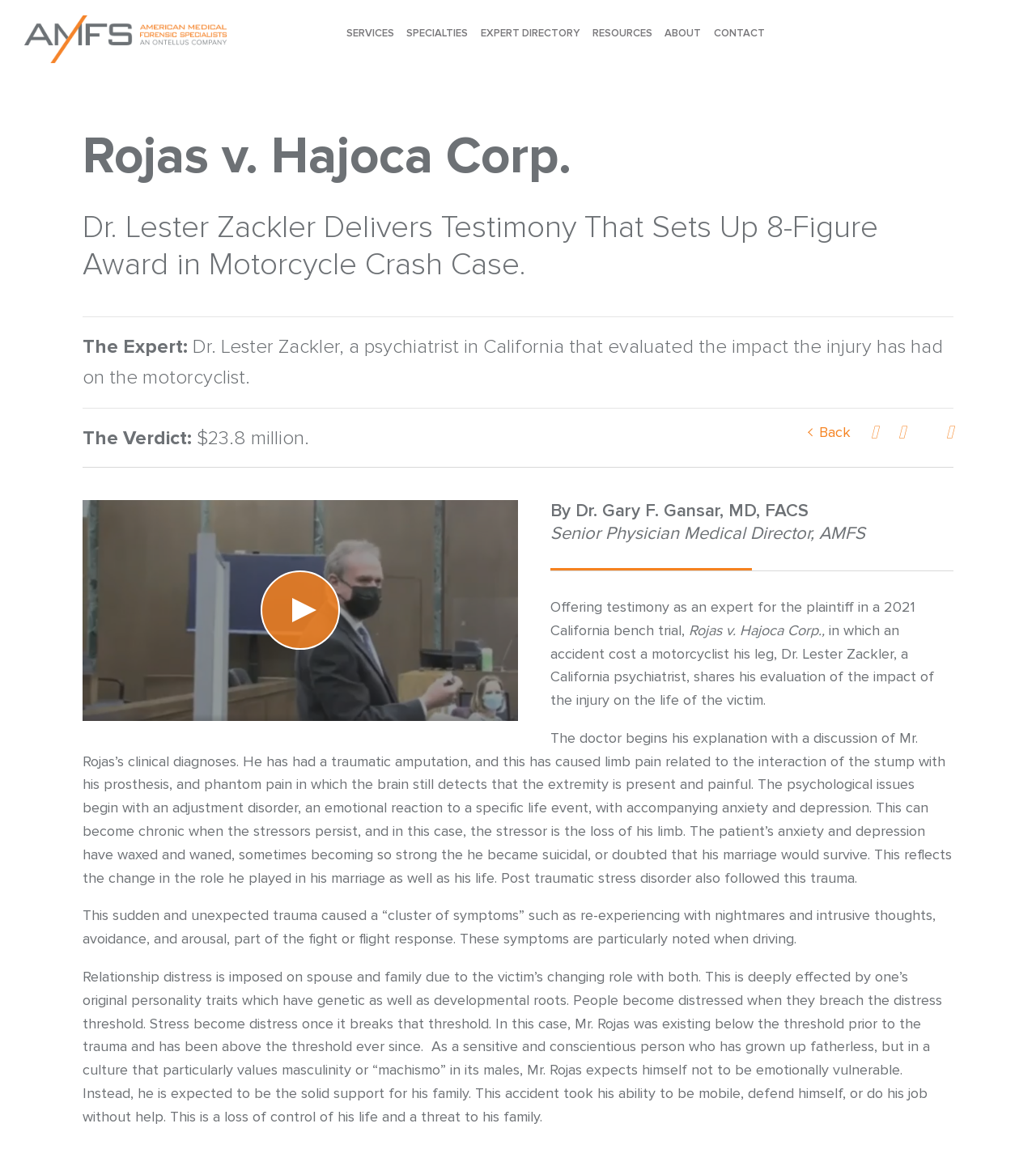Give an in-depth explanation of the webpage layout and content.

This webpage is about a medical expert witness case, Rojas v. Hajoca Corp., presented by AMFS. At the top, there is a logo and a link to AMFS. Below that, there are several links to different sections of the website, including SERVICES, SPECIALTIES, EXPERT DIRECTORY, RESOURCES, ABOUT, CONTACT, and FIND AN EXPERT.

The main content of the page is a case study, with a heading "Rojas v. Hajoca Corp." and a subheading "Dr. Lester Zackler Delivers Testimony That Sets Up 8-Figure Award in Motorcycle Crash Case." There is a separator line below the heading, followed by a brief description of the expert, Dr. Lester Zackler, a psychiatrist in California.

The case study is divided into sections, with headings "The Expert:", "The Verdict:", and a figure with an image and a link. The text describes the expert's testimony, including the evaluation of the impact of the injury on the motorcyclist's life. The verdict is $23.8 million.

Below the case study, there are links to share the content via Facebook, Twitter, and Email. There is also a figure with an image and a link, followed by a brief description of the author, Dr. Gary F. Gansar, MD, FACS, Senior Physician Medical Director at AMFS.

The rest of the page is a detailed description of the expert's testimony, including the clinical diagnoses, psychological issues, and the impact of the trauma on the victim's life and relationships. The text is divided into paragraphs, with some sentences highlighted as separate lines.